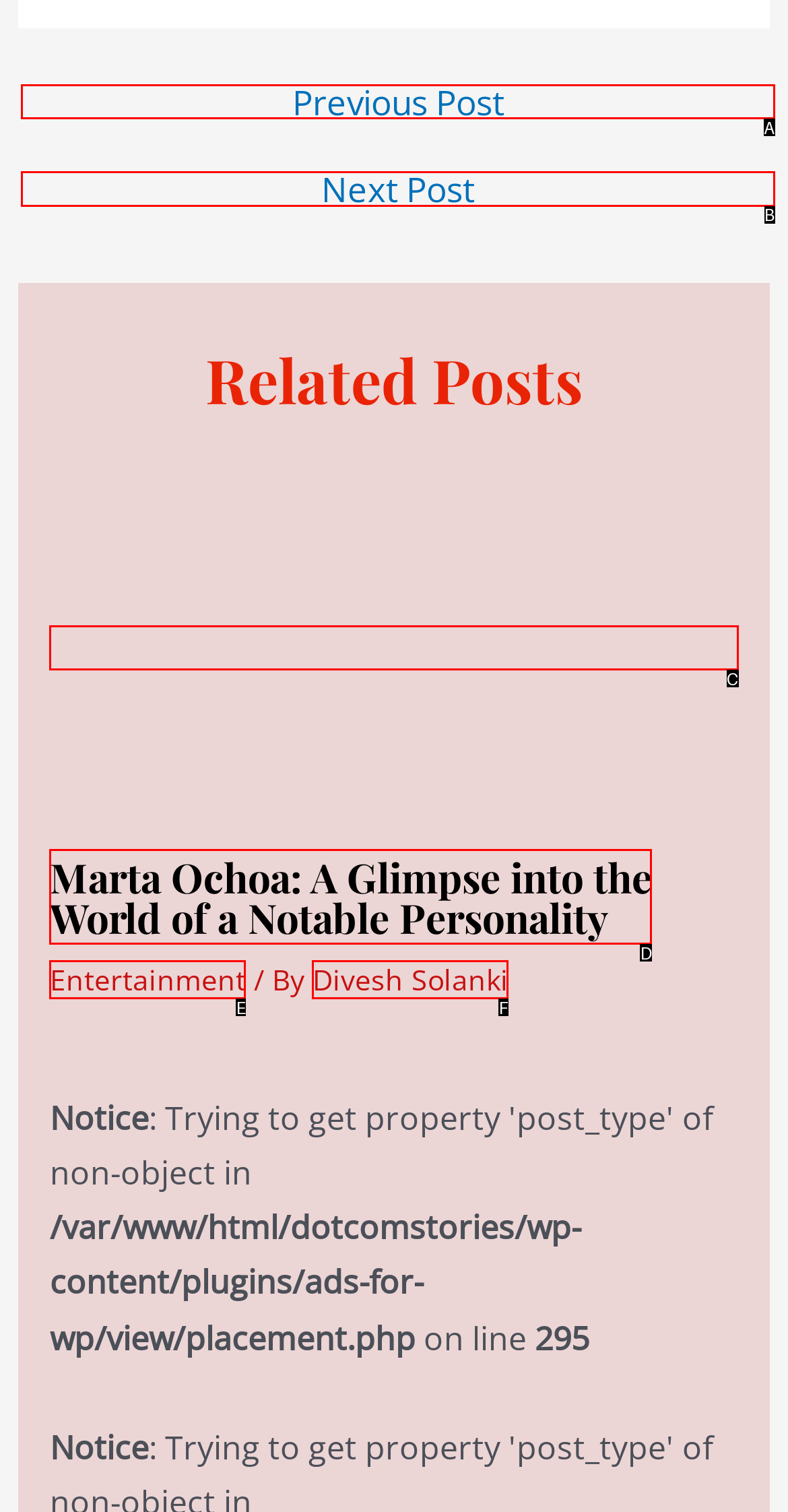Given the description: Divesh Solanki
Identify the letter of the matching UI element from the options.

F